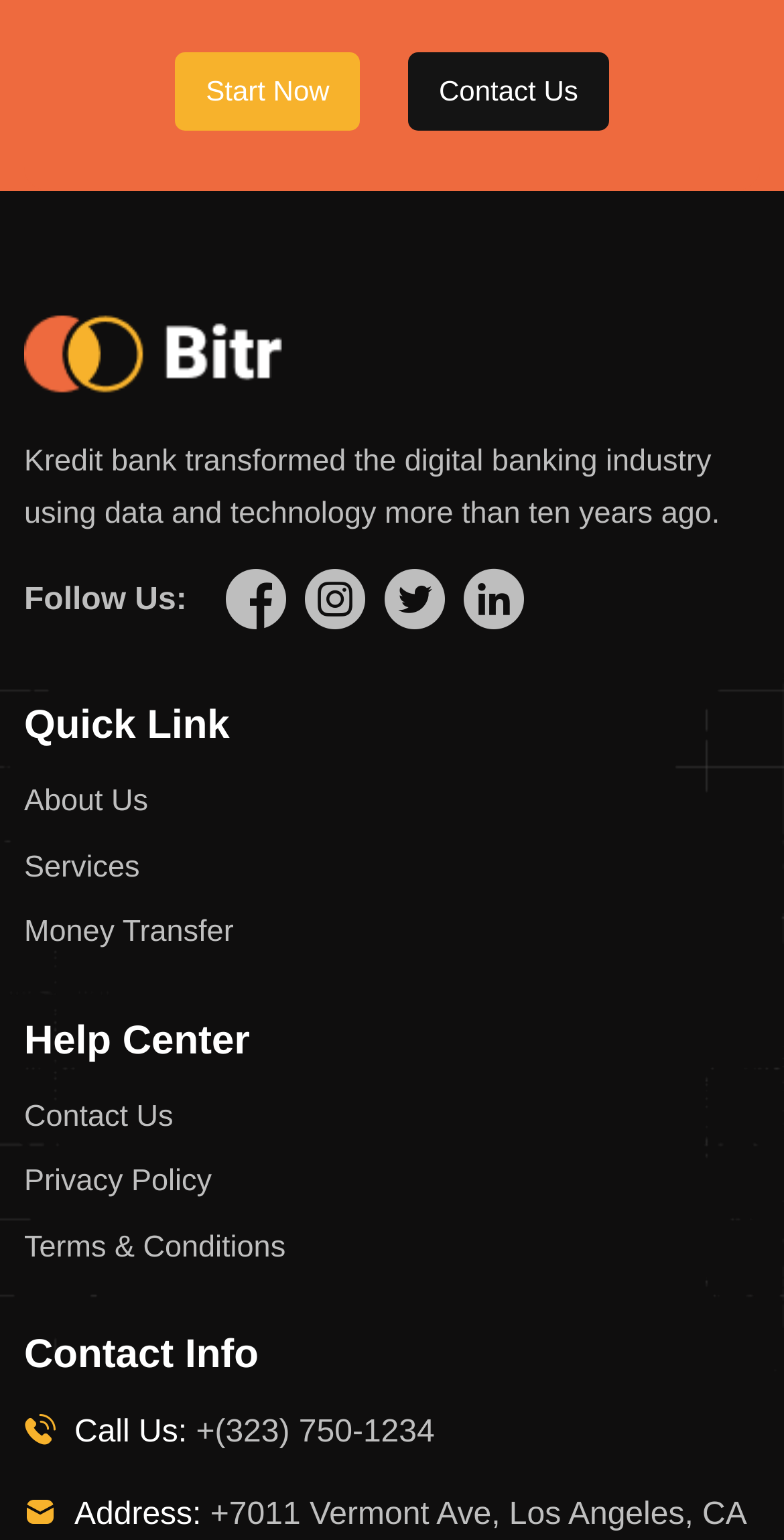Identify the bounding box coordinates of the specific part of the webpage to click to complete this instruction: "Follow on Facebook".

[0.288, 0.392, 0.365, 0.414]